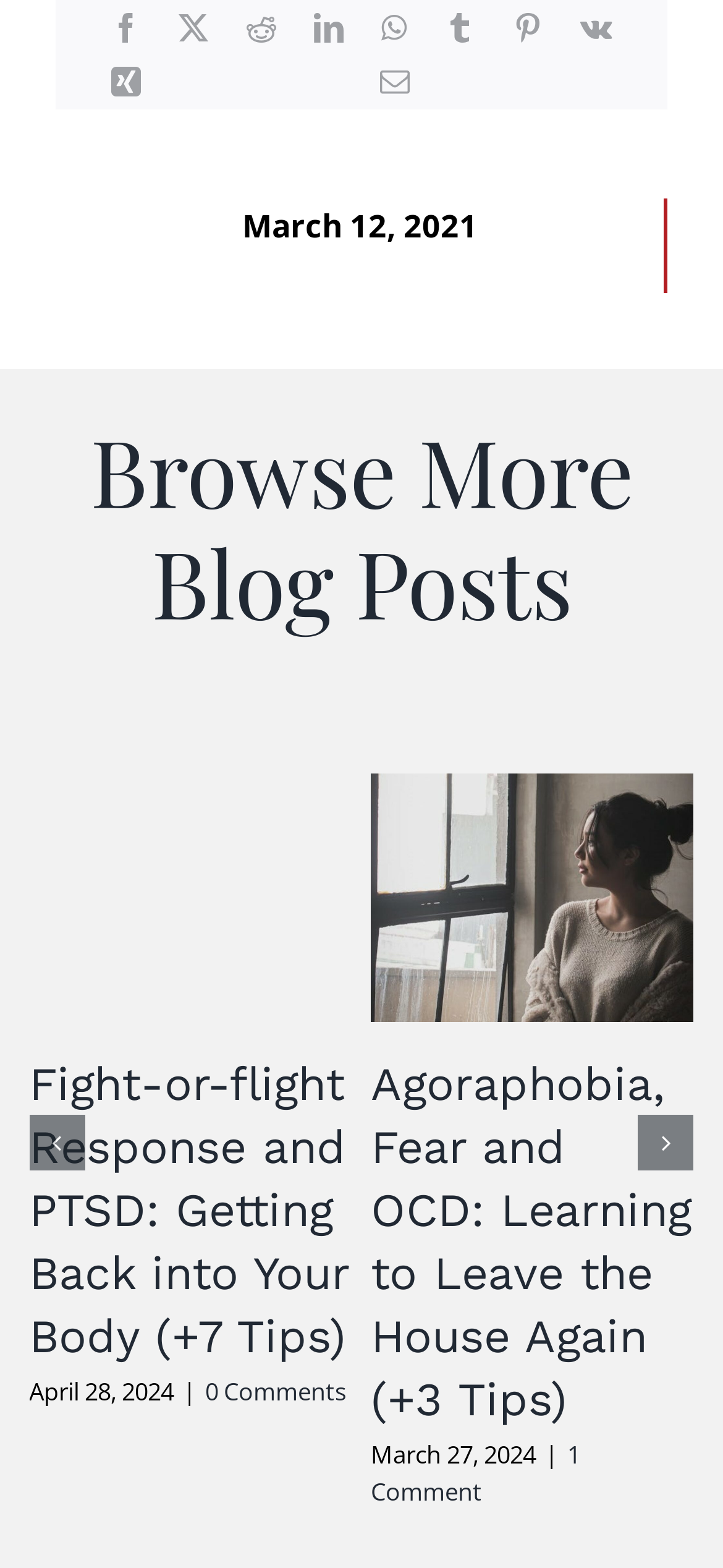Can you give a detailed response to the following question using the information from the image? How many social media links are available?

I counted the number of social media links available at the top of the webpage, which includes Facebook, X, Reddit, LinkedIn, WhatsApp, Tumblr, Pinterest, Vk, and Xing.